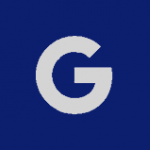Elaborate on the various elements present in the image.

The image depicts the logo of "Google Services". The logo features a stylized letter "G" prominently displayed in a modern and minimalistic design. It is set against a blue background, enhancing its visibility and brand recognition. This image is part of a collection showcasing various service offerings, indicating the integration of Google’s tools and solutions for businesses. It suggests a focus on digital services that facilitate online operations, aligning with the theme of the surrounding content that emphasizes client-focused business strategies.